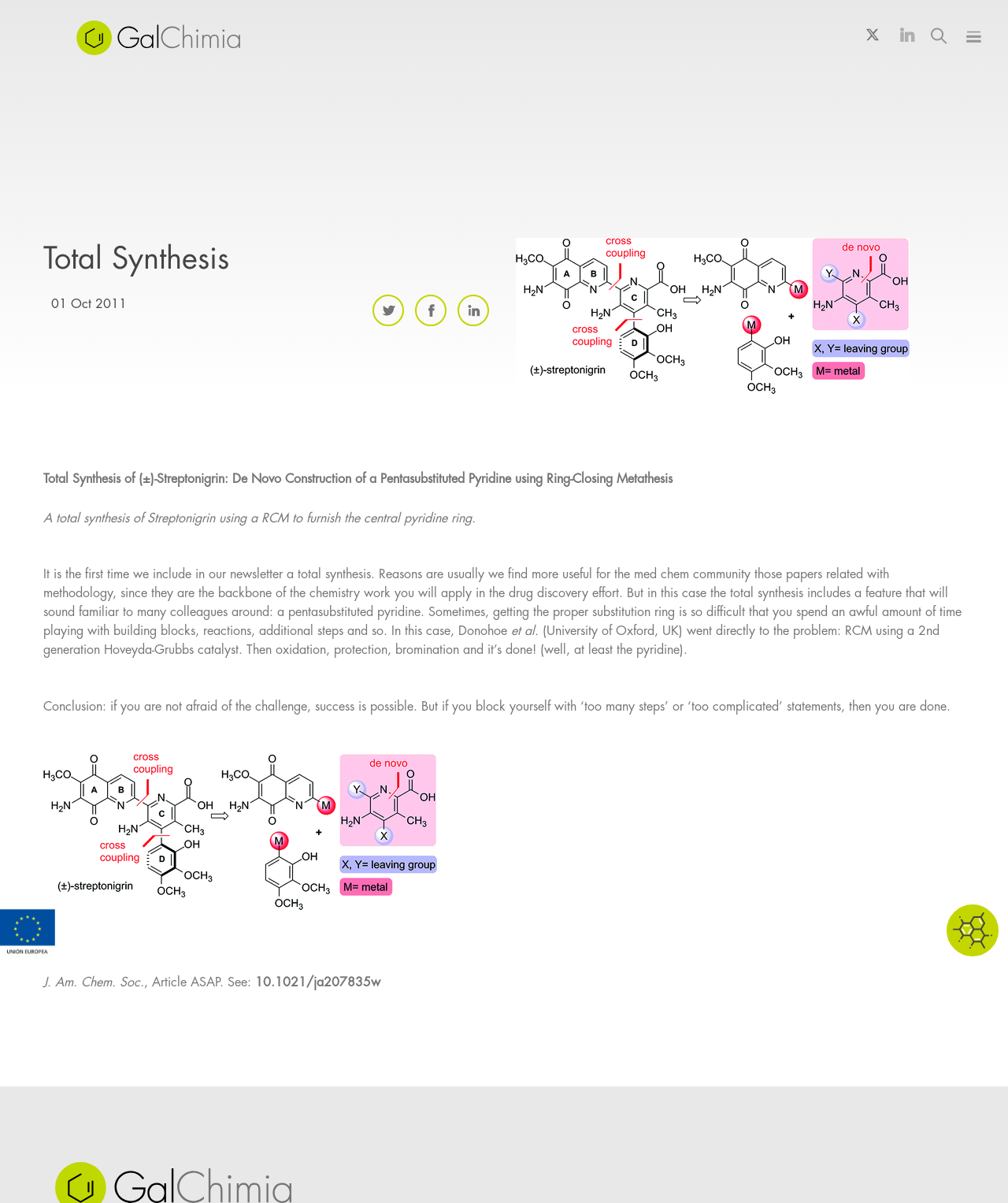What is the topic of the article?
Analyze the screenshot and provide a detailed answer to the question.

The topic of the article can be found in the heading 'Total Synthesis' and the subsequent text 'Total Synthesis of (±)-Streptonigrin: De Novo Construction of a Pentasubstituted Pyridine using Ring-Closing Metathesis'.